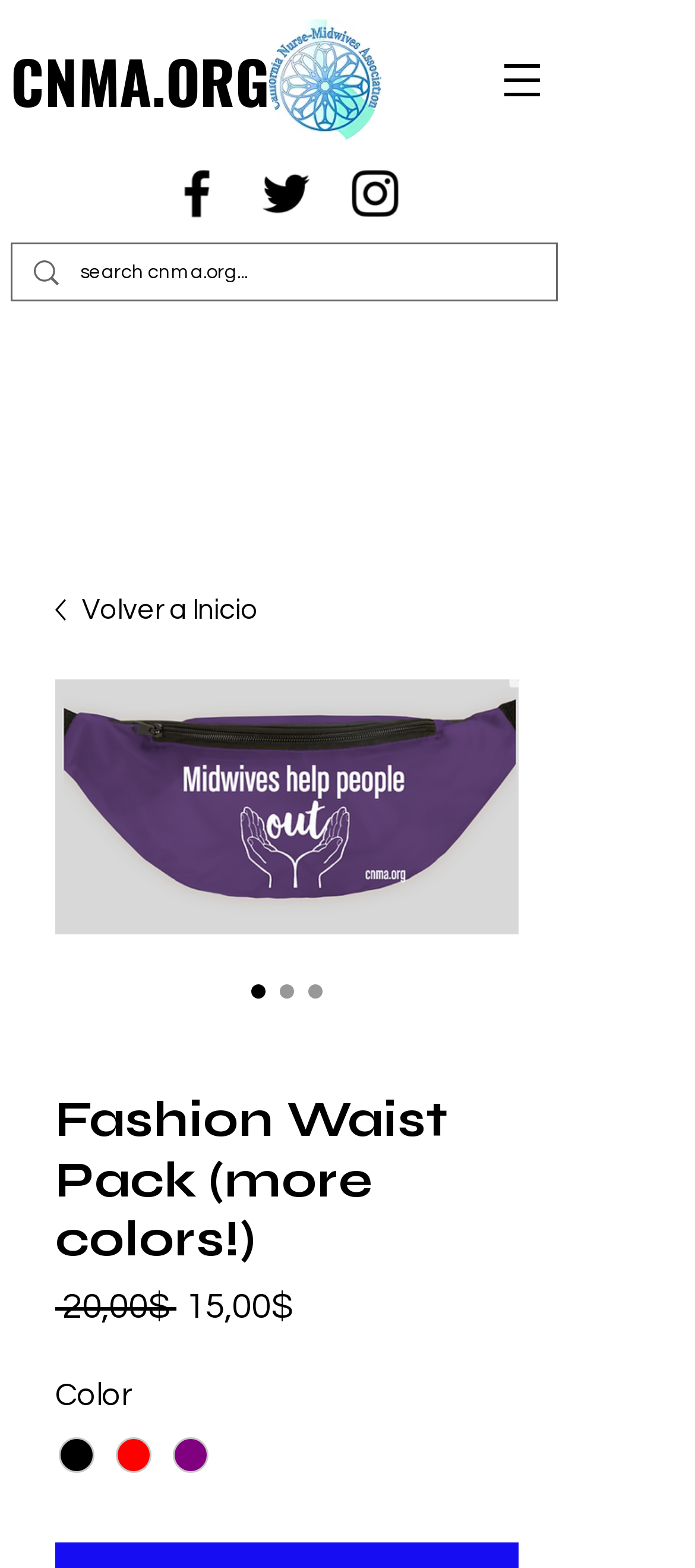What colors are available for the Fashion Waist Pack?
Please use the image to provide a one-word or short phrase answer.

black, red, purple